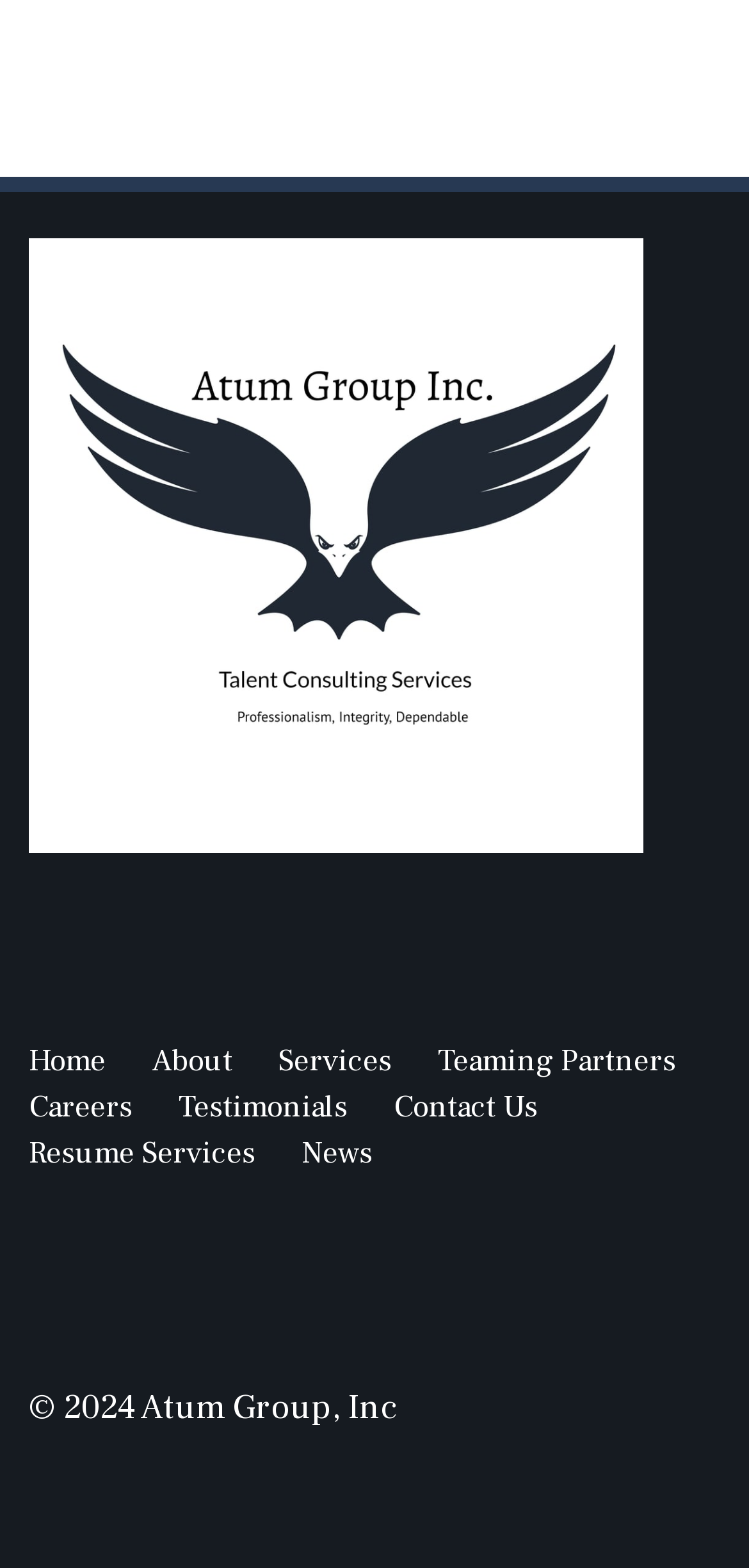Locate the bounding box coordinates of the clickable region to complete the following instruction: "Click the 'Menu' button."

None